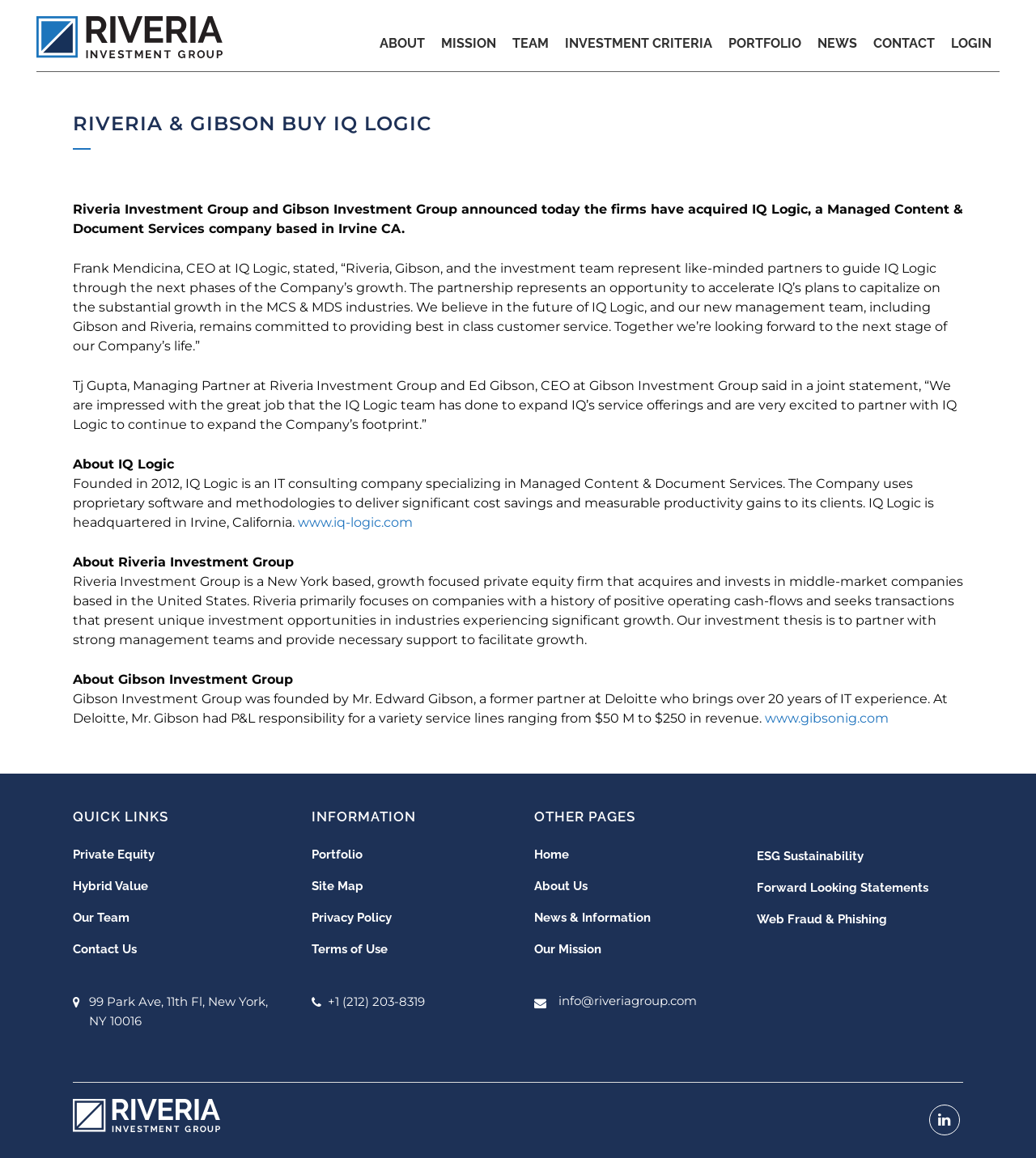Determine the bounding box coordinates of the region to click in order to accomplish the following instruction: "Read about Riveria Investment Group". Provide the coordinates as four float numbers between 0 and 1, specifically [left, top, right, bottom].

[0.07, 0.478, 0.284, 0.492]